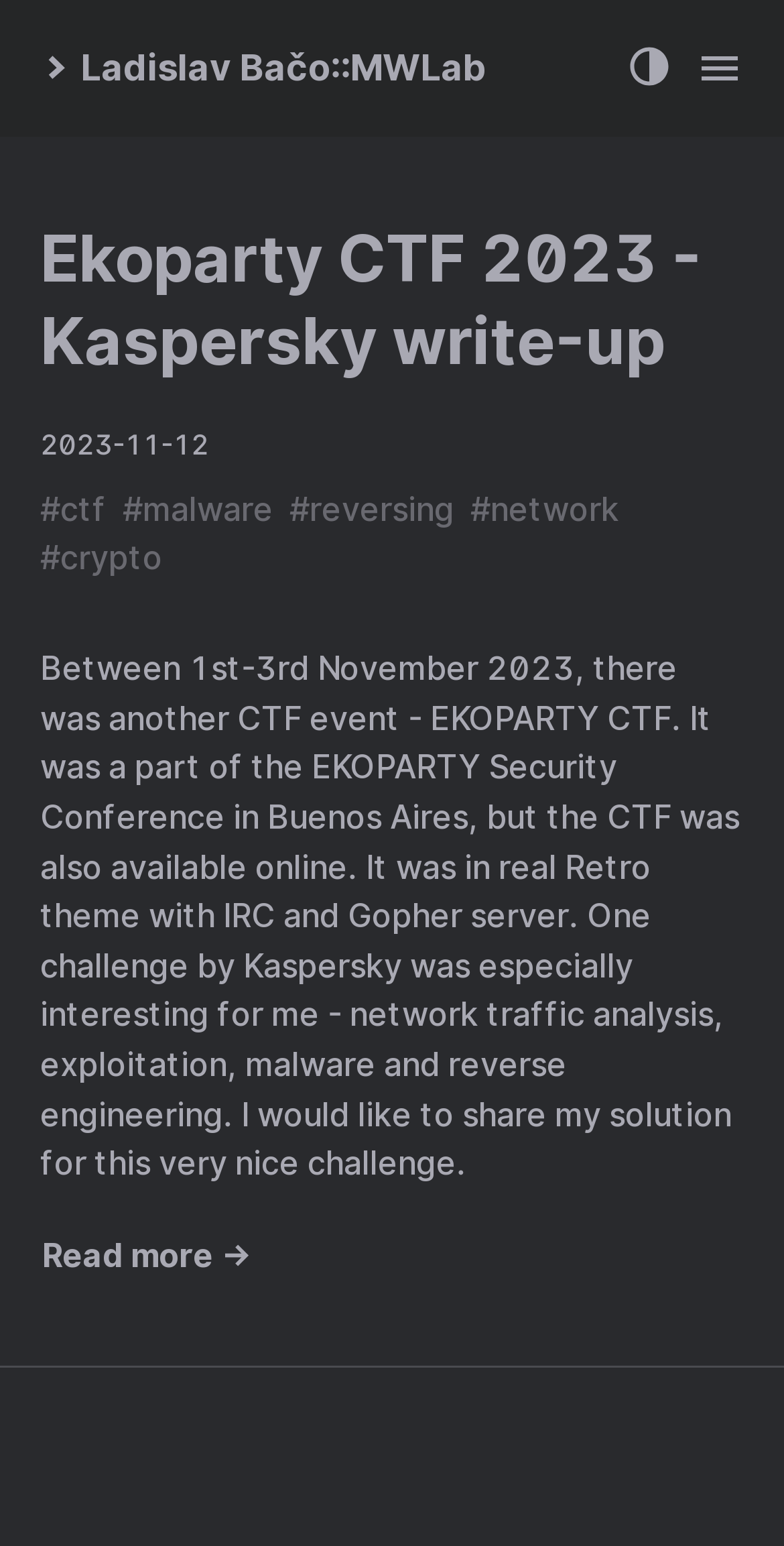From the webpage screenshot, predict the bounding box coordinates (top-left x, top-left y, bottom-right x, bottom-right y) for the UI element described here: Ladislav Bačo::MWLab

[0.051, 0.026, 0.657, 0.062]